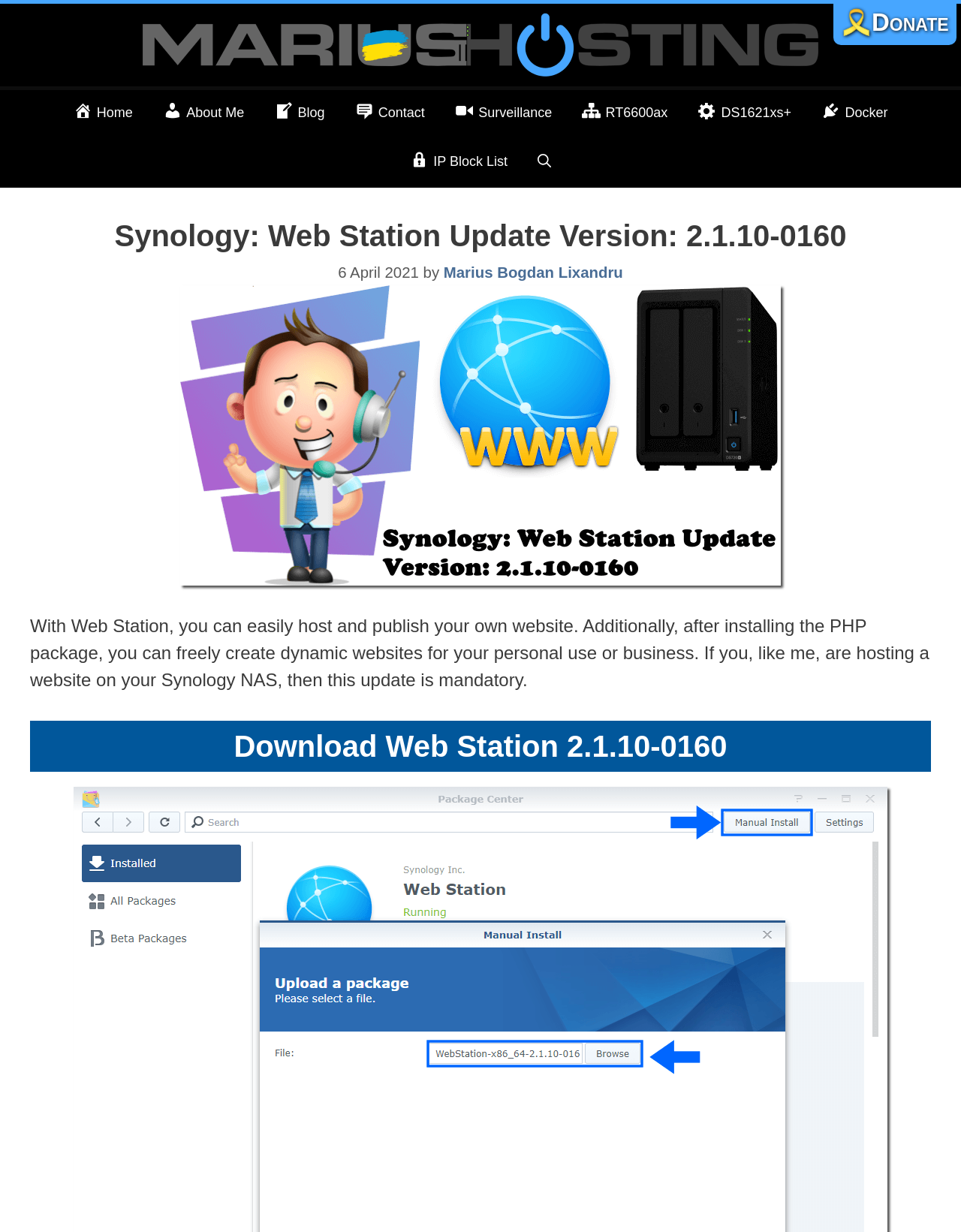What is the author of the webpage?
Using the image as a reference, answer with just one word or a short phrase.

Marius Bogdan Lixandru